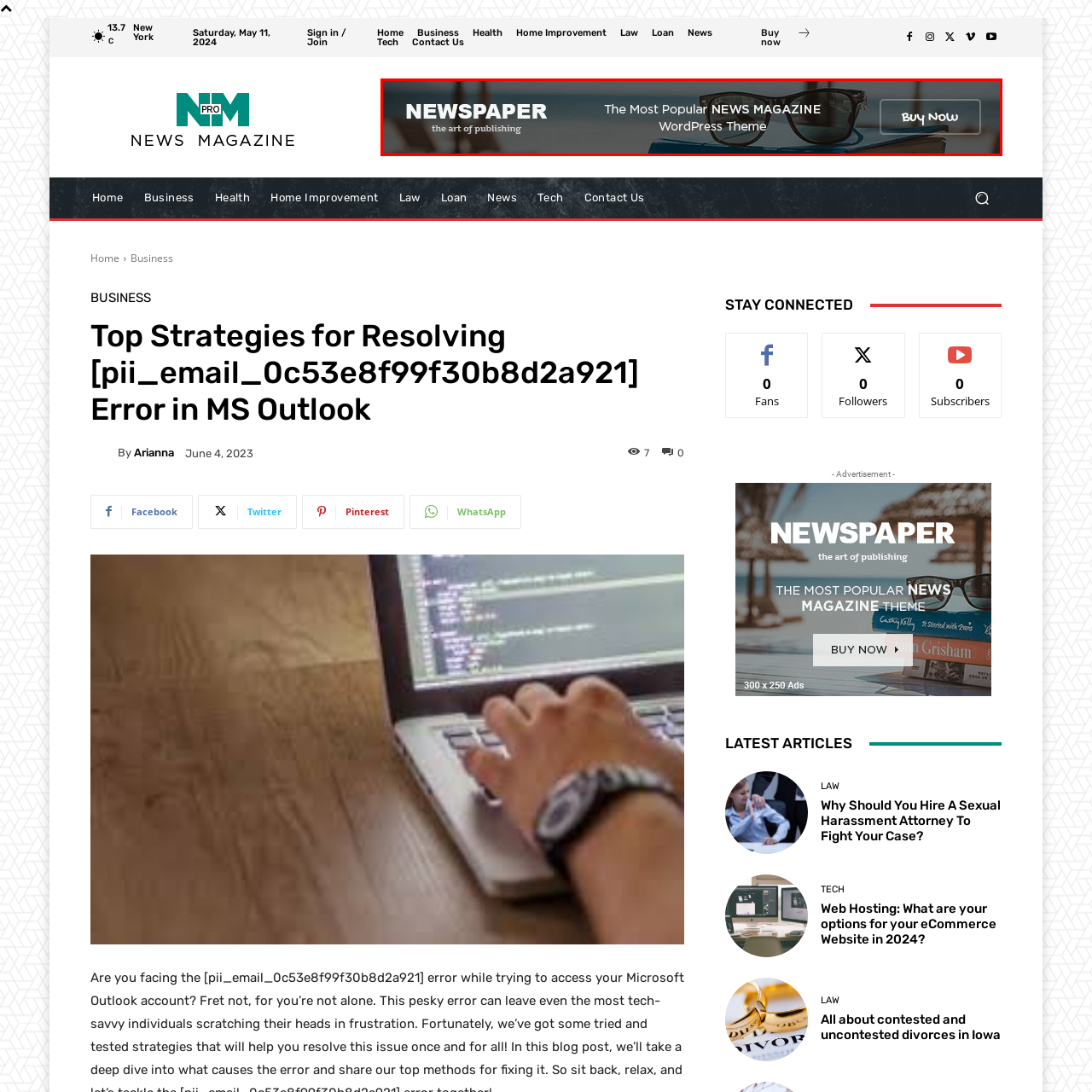What is the background scene of the image?
Focus on the visual details within the red bounding box and provide an in-depth answer based on your observations.

The caption explicitly states that the background of the image features a calming seaside scene, which provides a visually appealing and relaxing atmosphere.